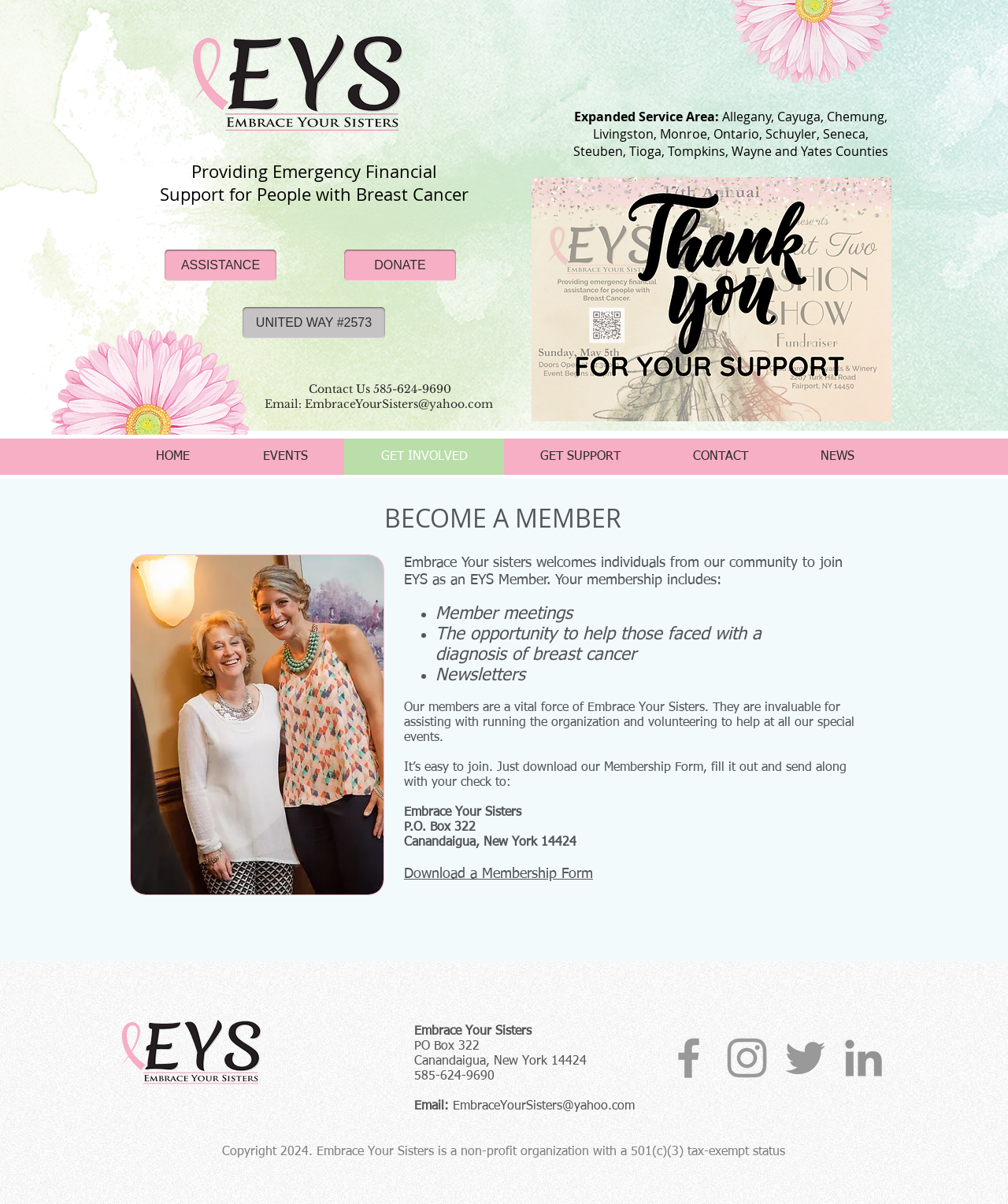Extract the bounding box coordinates of the UI element described: "GET INVOLVED". Provide the coordinates in the format [left, top, right, bottom] with values ranging from 0 to 1.

[0.341, 0.364, 0.5, 0.394]